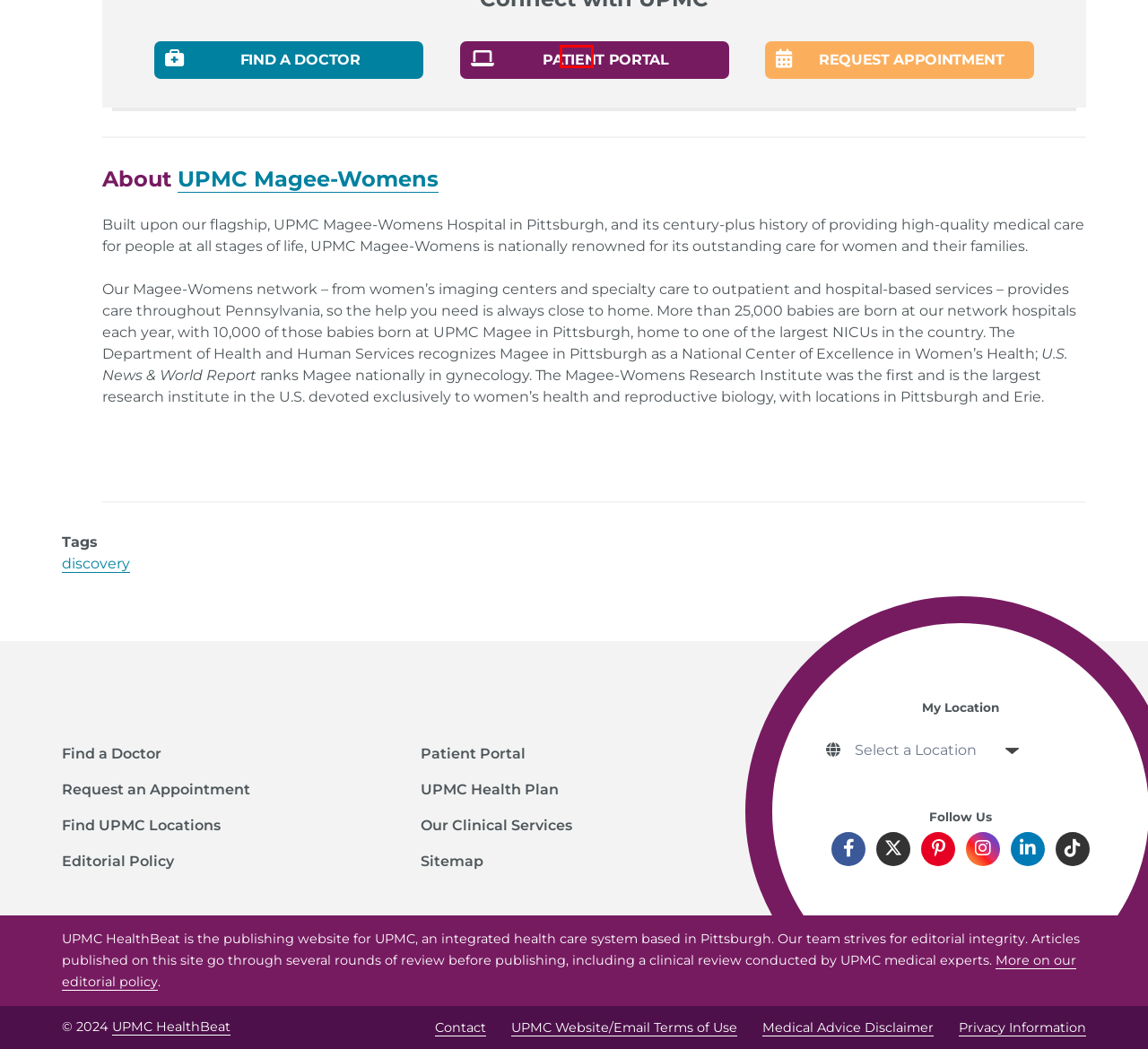Observe the screenshot of a webpage with a red bounding box highlighting an element. Choose the webpage description that accurately reflects the new page after the element within the bounding box is clicked. Here are the candidates:
A. Privacy Information | UPMC | Pittsburgh, PA
B. Ultrasound During Pregnancy
C. Quality Health Insurance | UPMC Health Plan
D. Contact UPMC Magee-Womens Hospital
E. Sitemap | UPMC HealthBeat
F. Pregnancy Ultrasounds: When and Why They're Done
G. Clinical Services | Pennsylvania & Maryland | UPMC
H. Prenatal Genetic Screening Tests | ACOG

B